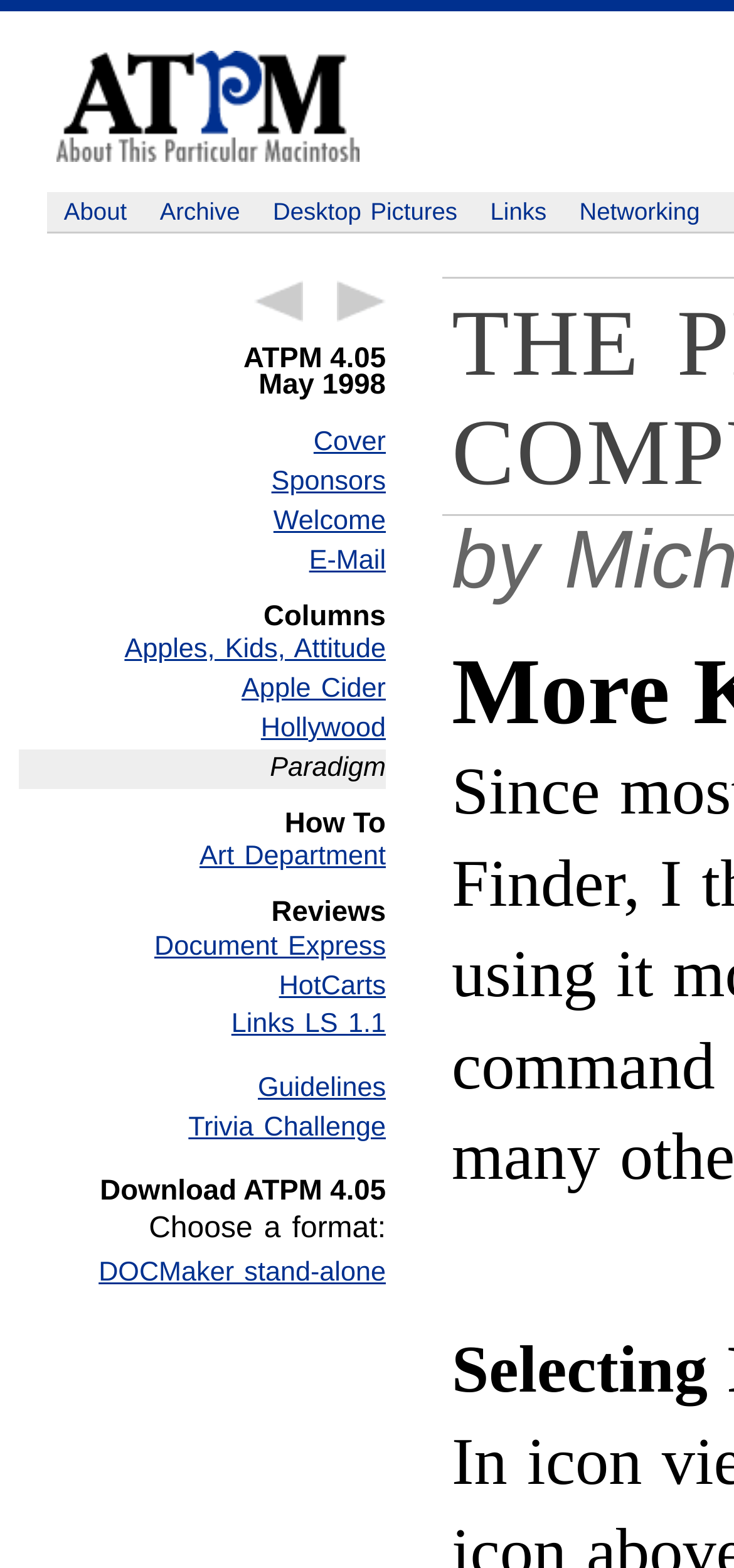Determine the bounding box for the UI element described here: "Cover".

[0.026, 0.27, 0.526, 0.295]